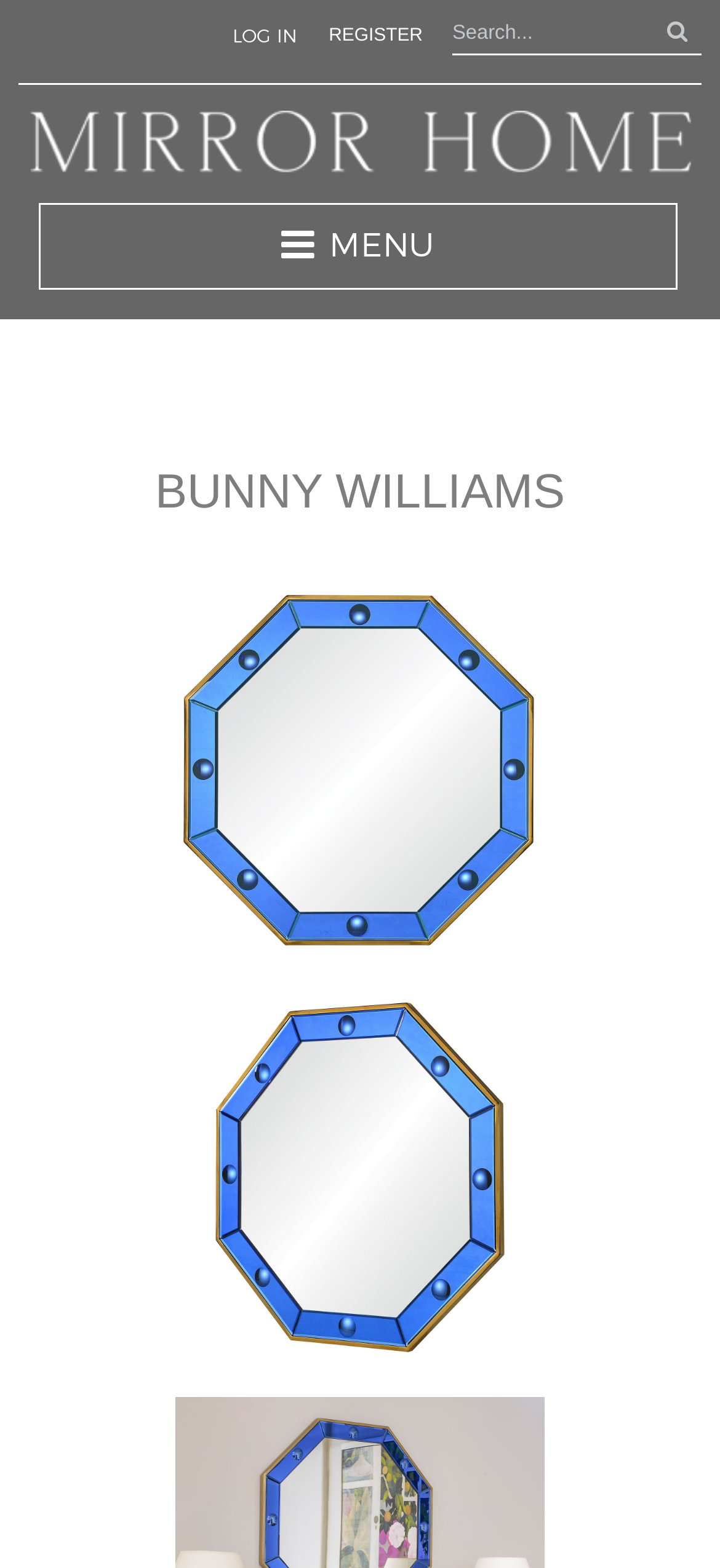Please find the bounding box coordinates (top-left x, top-left y, bottom-right x, bottom-right y) in the screenshot for the UI element described as follows: input value="Search..." name="q"

[0.628, 0.008, 0.91, 0.034]